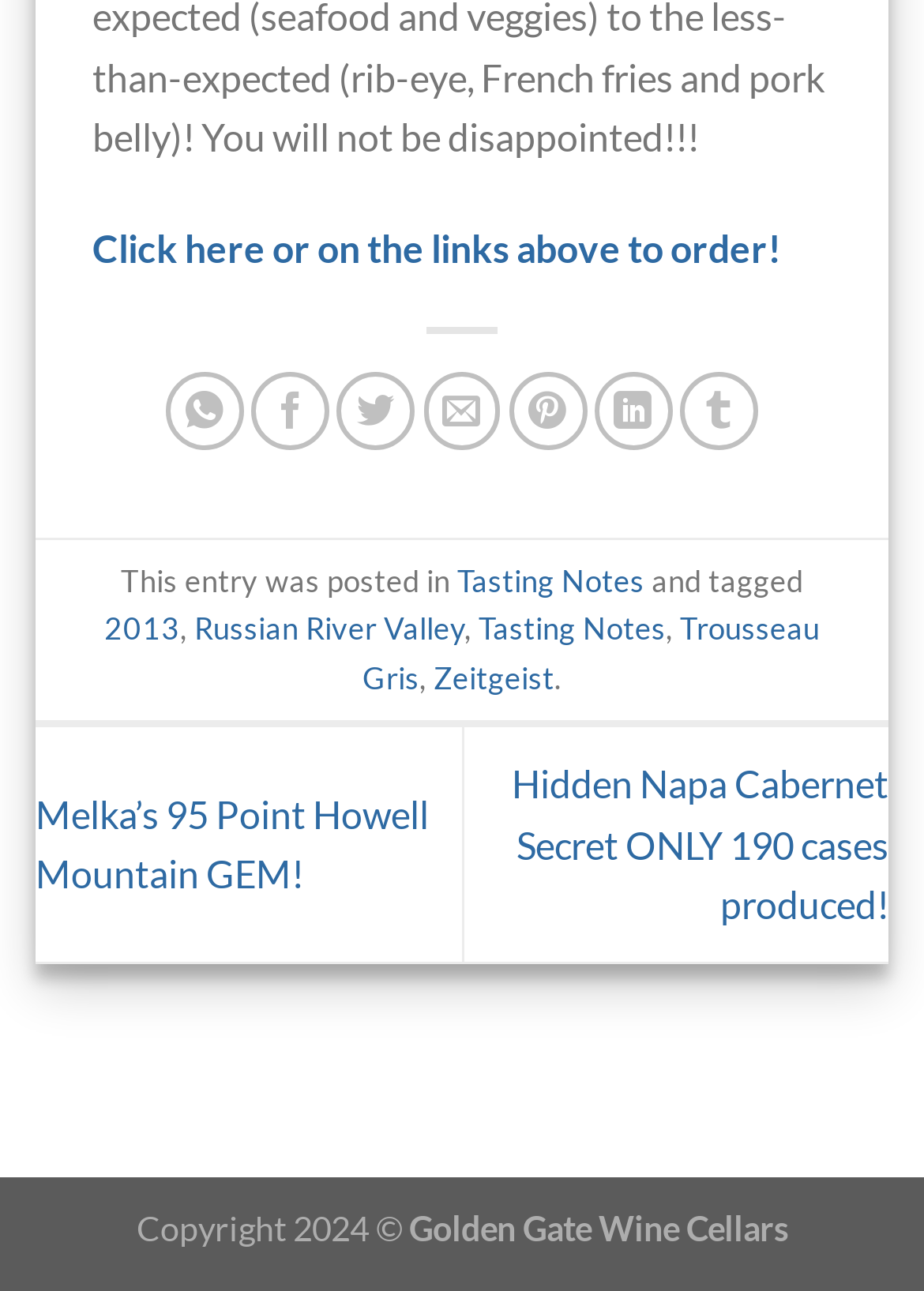Could you specify the bounding box coordinates for the clickable section to complete the following instruction: "read the article BerWin: The Wrap-up"?

None